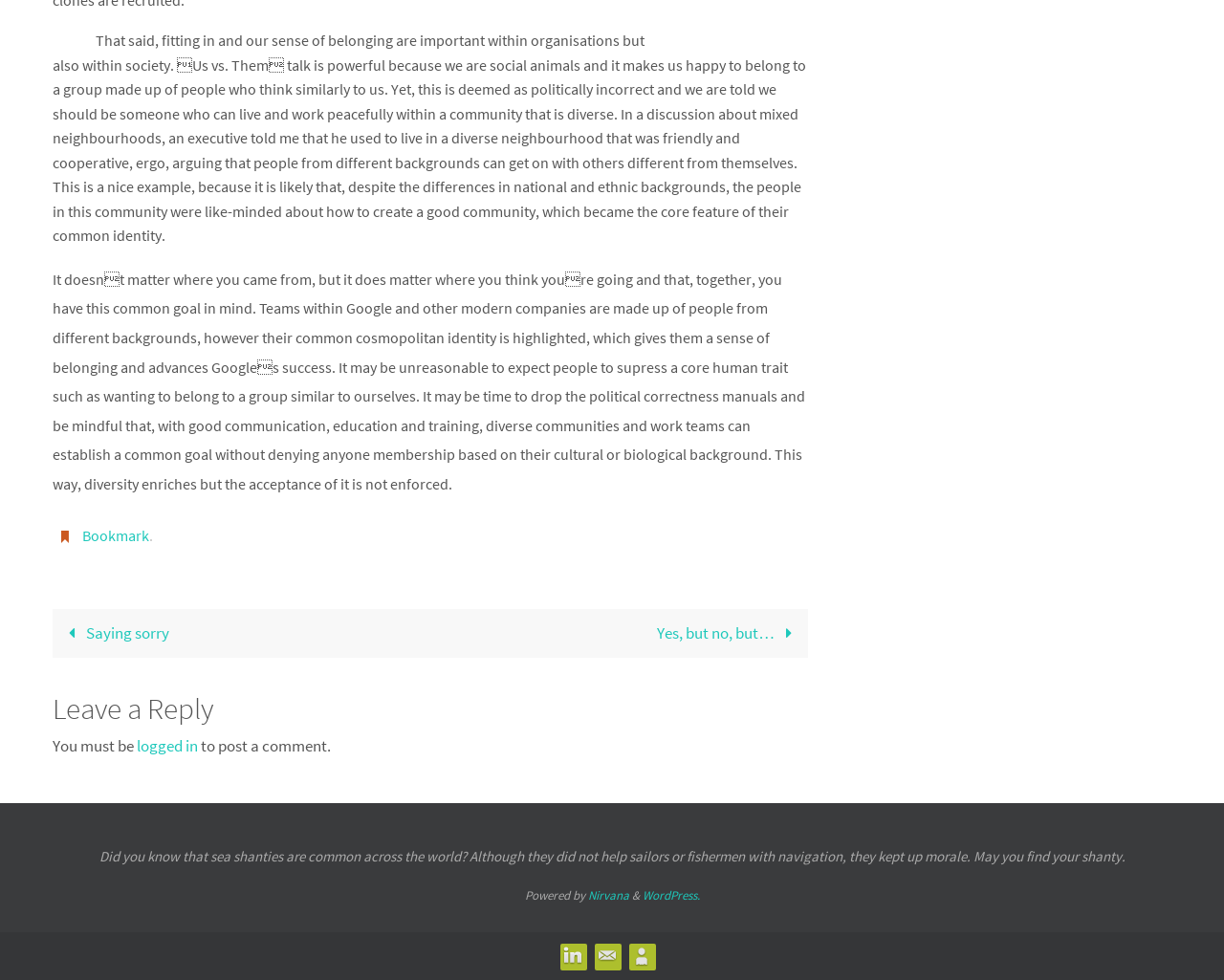Answer the following inquiry with a single word or phrase:
How many links are in the footer section?

3